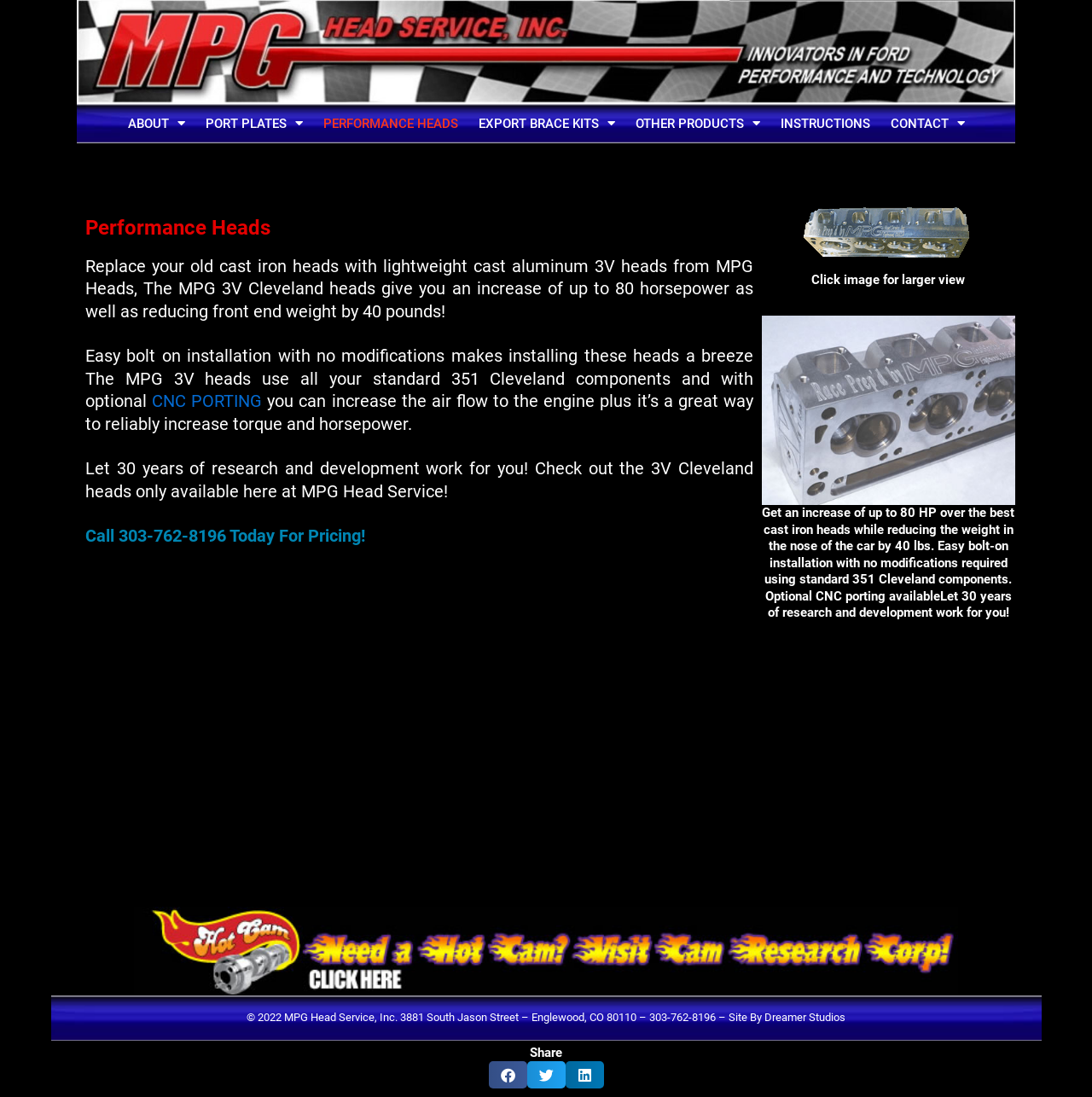Pinpoint the bounding box coordinates of the clickable element to carry out the following instruction: "Enter website."

None